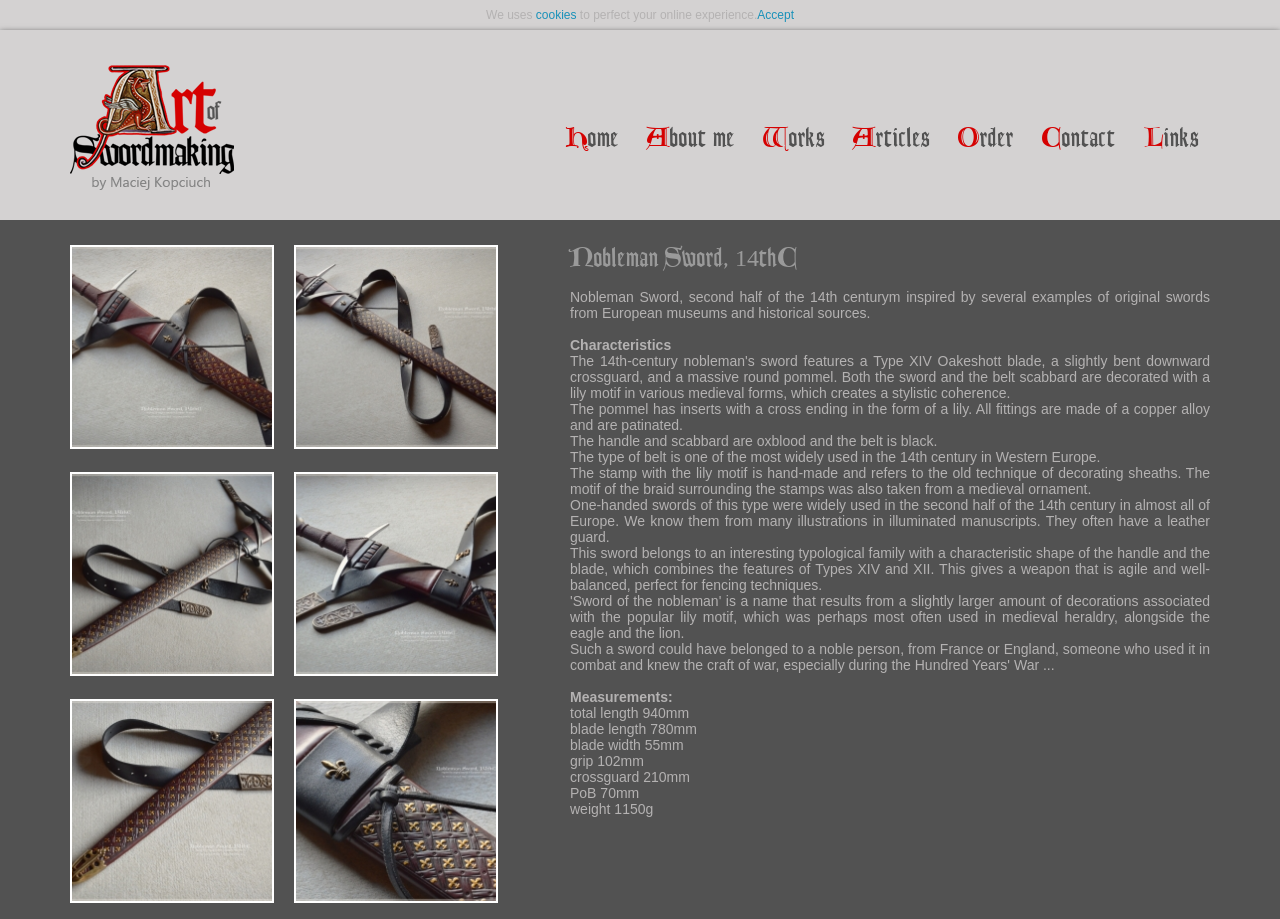What is the name of the sword described on this webpage?
Please give a detailed and thorough answer to the question, covering all relevant points.

I inferred this answer by looking at the heading 'Nobleman Sword, 14thC' and the subsequent descriptions of the sword's characteristics, which suggests that the webpage is focused on this specific sword.